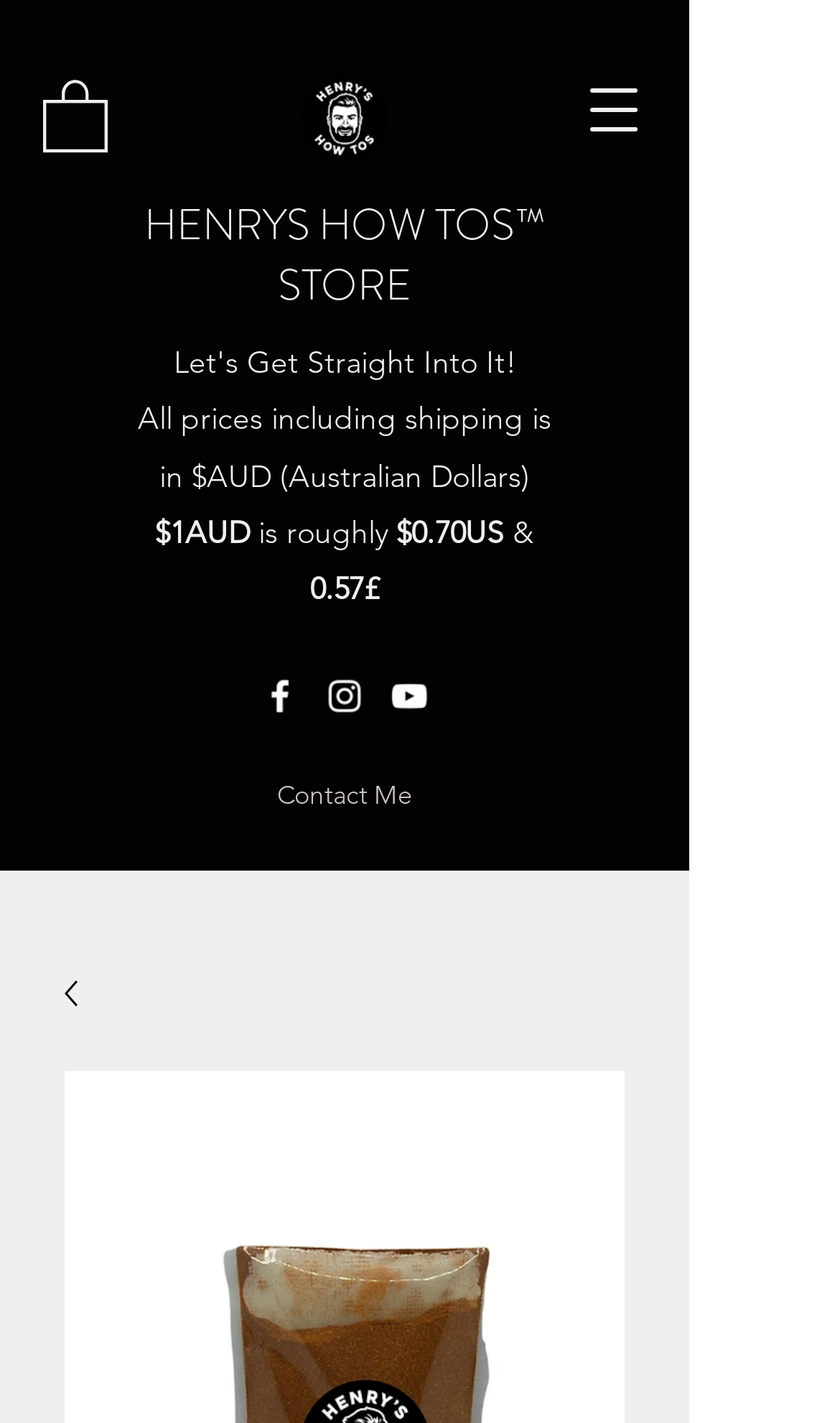Identify the bounding box for the described UI element: "Contact Me".

[0.051, 0.538, 0.769, 0.579]